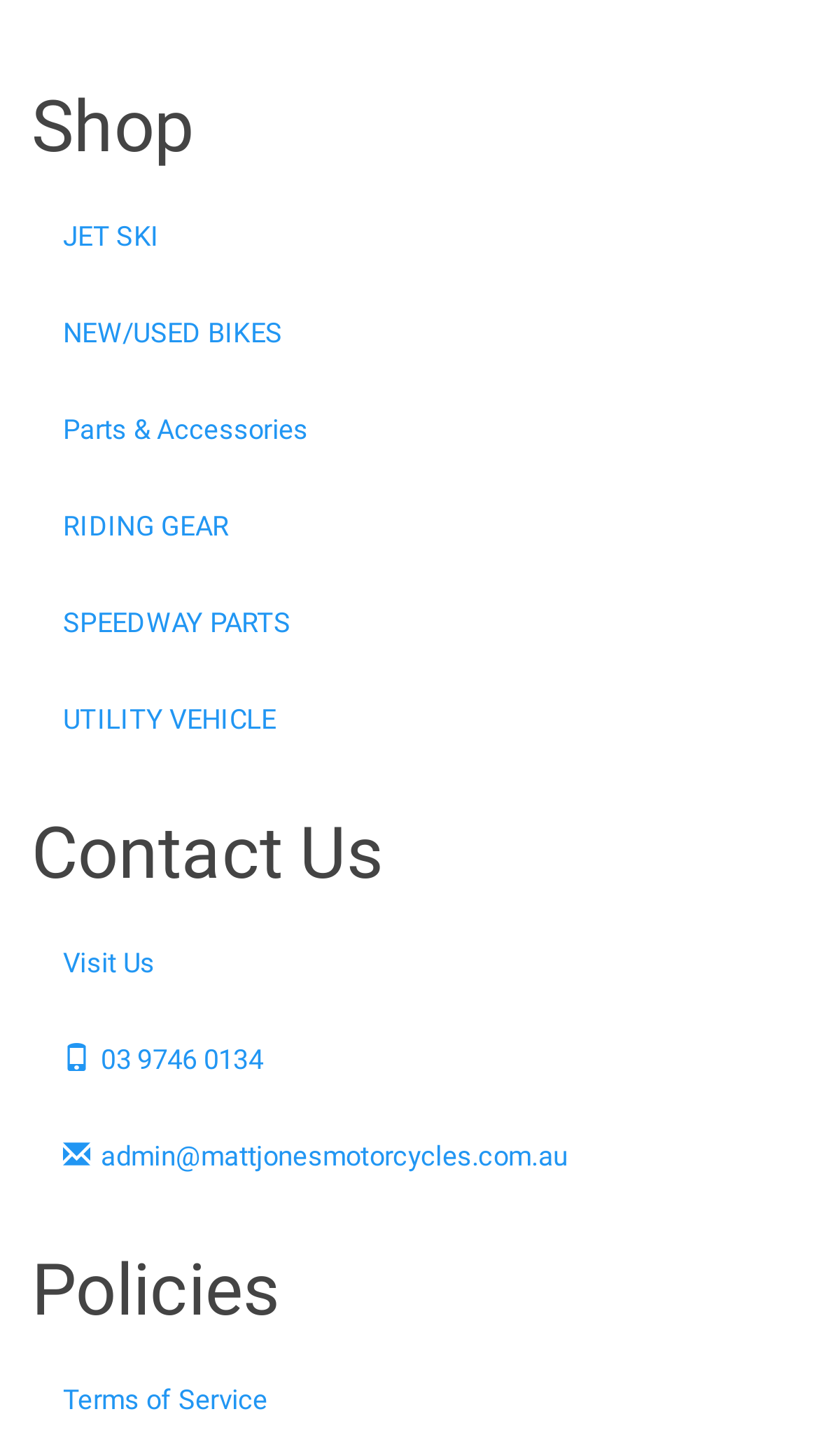Please answer the following question using a single word or phrase: 
What is the purpose of the webpage?

To shop or inquire